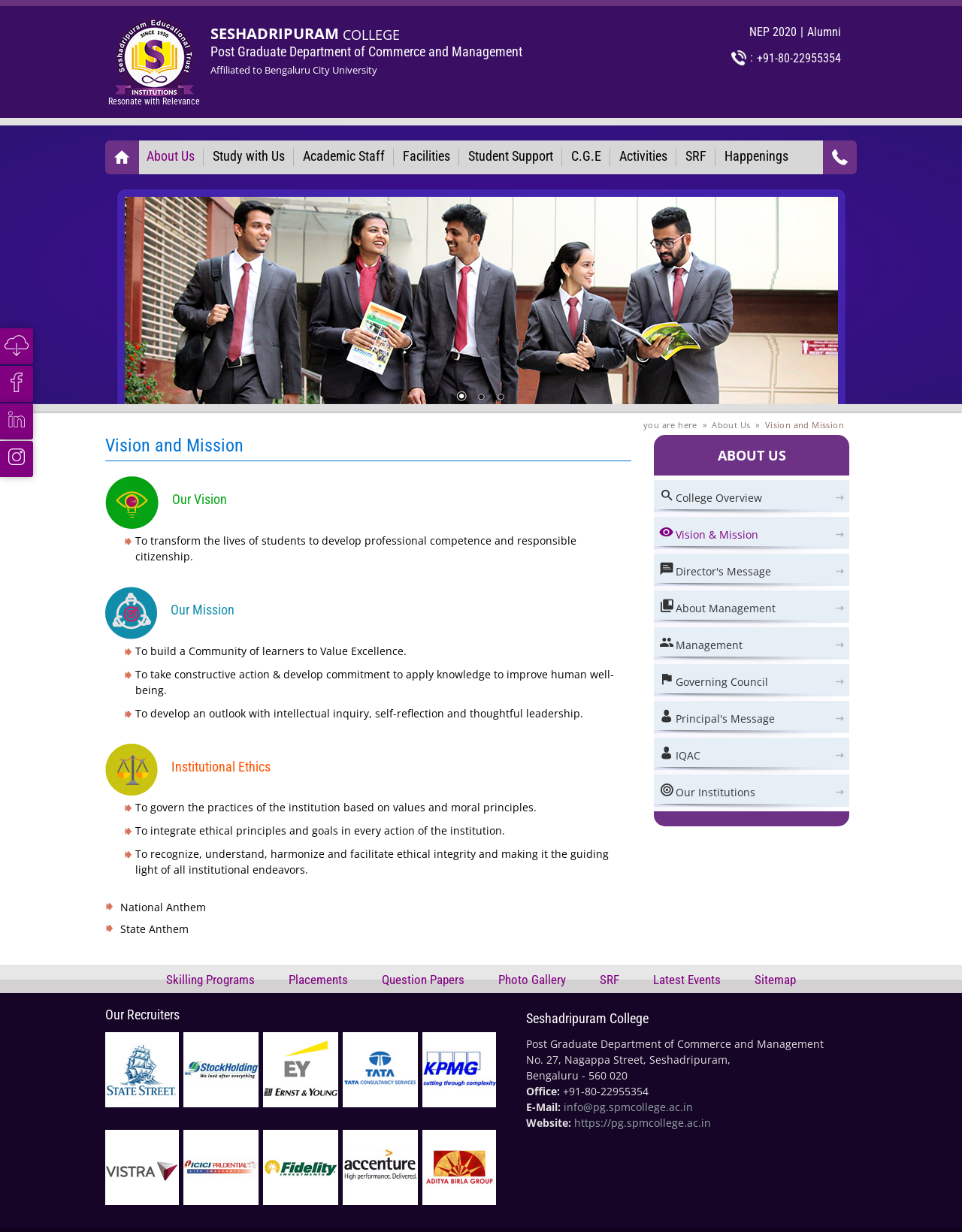What is the vision of the college?
Respond to the question with a well-detailed and thorough answer.

I found the answer by reading the 'Our Vision' section which states 'To transform the lives of students to develop professional competence and responsible citizenship.' This section is located in the middle of the webpage.